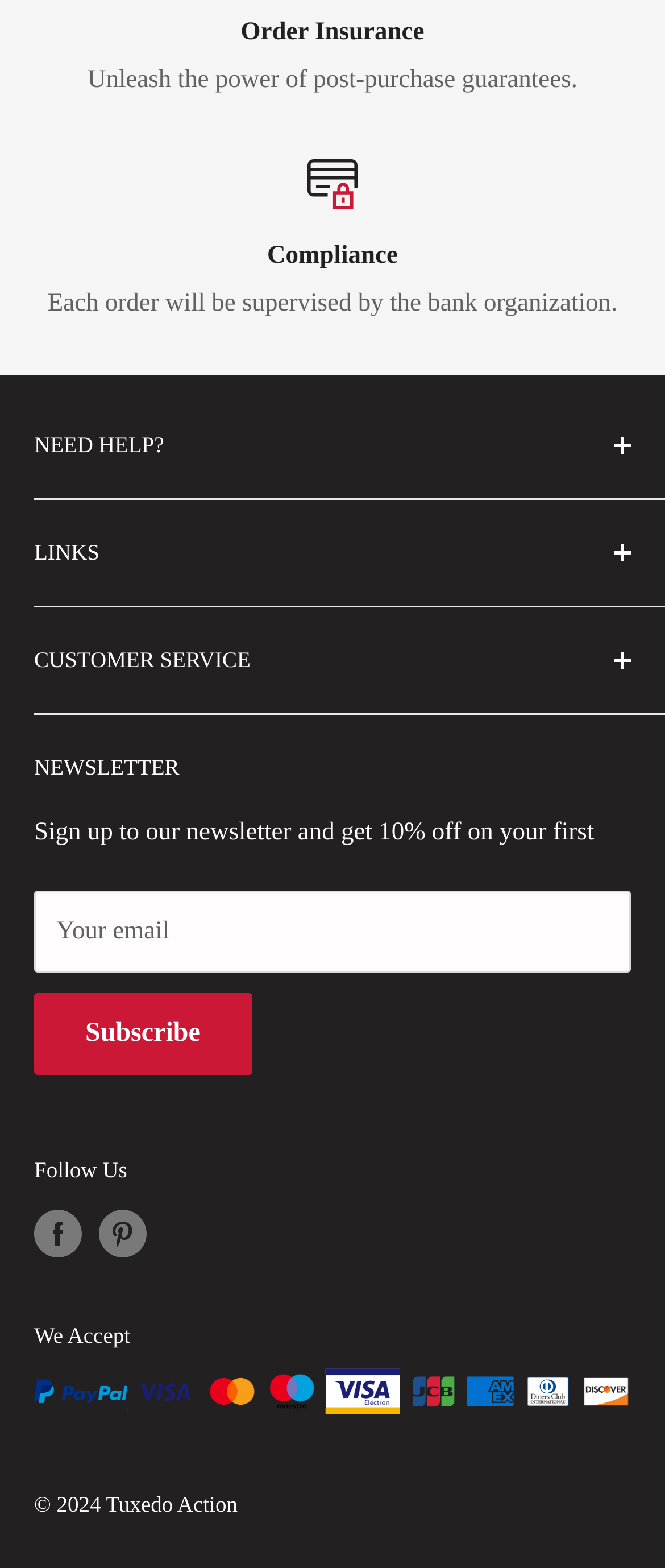Please predict the bounding box coordinates of the element's region where a click is necessary to complete the following instruction: "Enter your email address". The coordinates should be represented by four float numbers between 0 and 1, i.e., [left, top, right, bottom].

[0.051, 0.568, 0.949, 0.621]